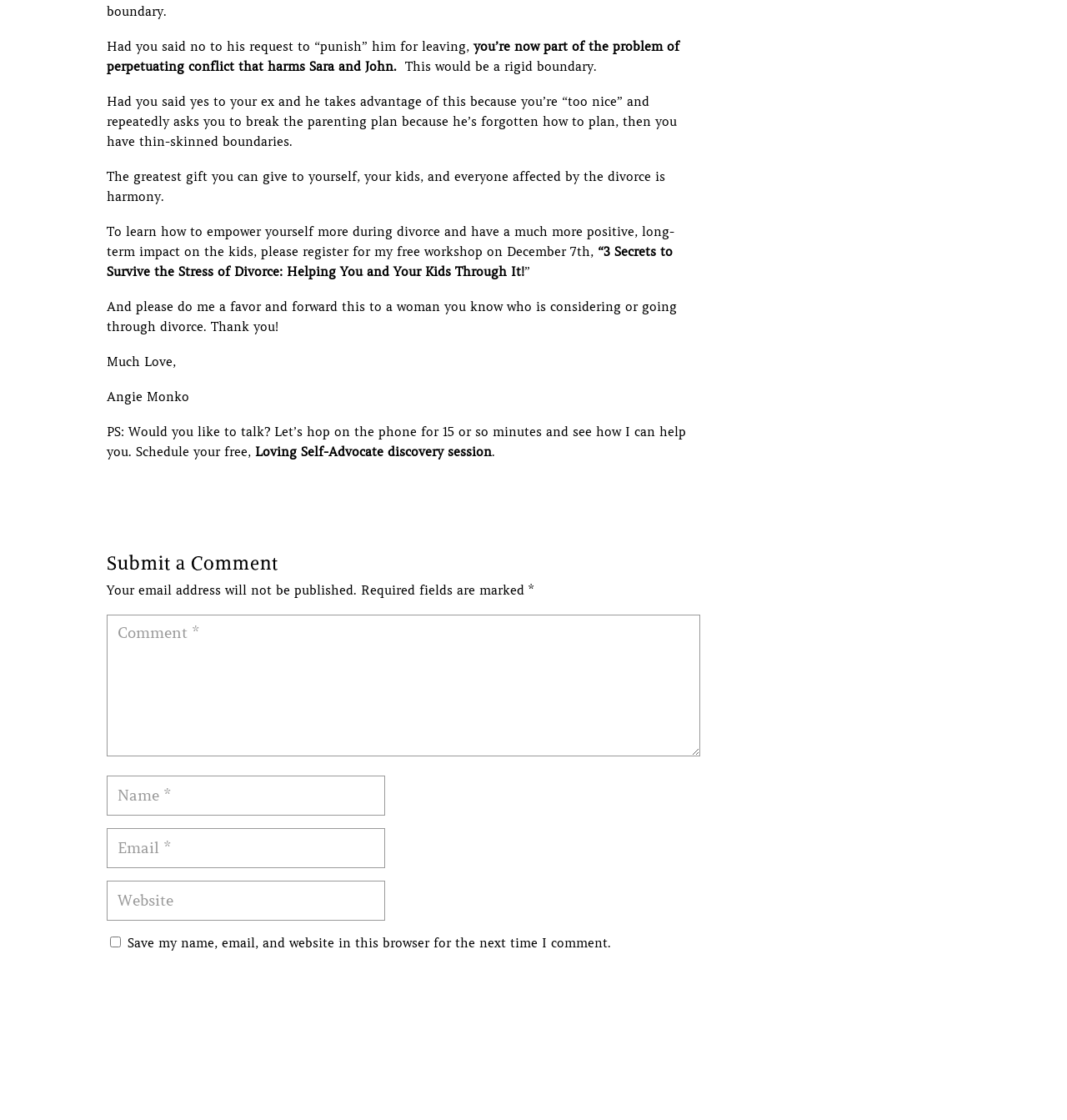What can be scheduled with Angie Monko?
Look at the image and construct a detailed response to the question.

The text mentions scheduling a free 'Loving Self-Advocate discovery session' with Angie Monko, which suggests that individuals can schedule a session with her to discuss their personal growth and self-advocacy during the divorce process.